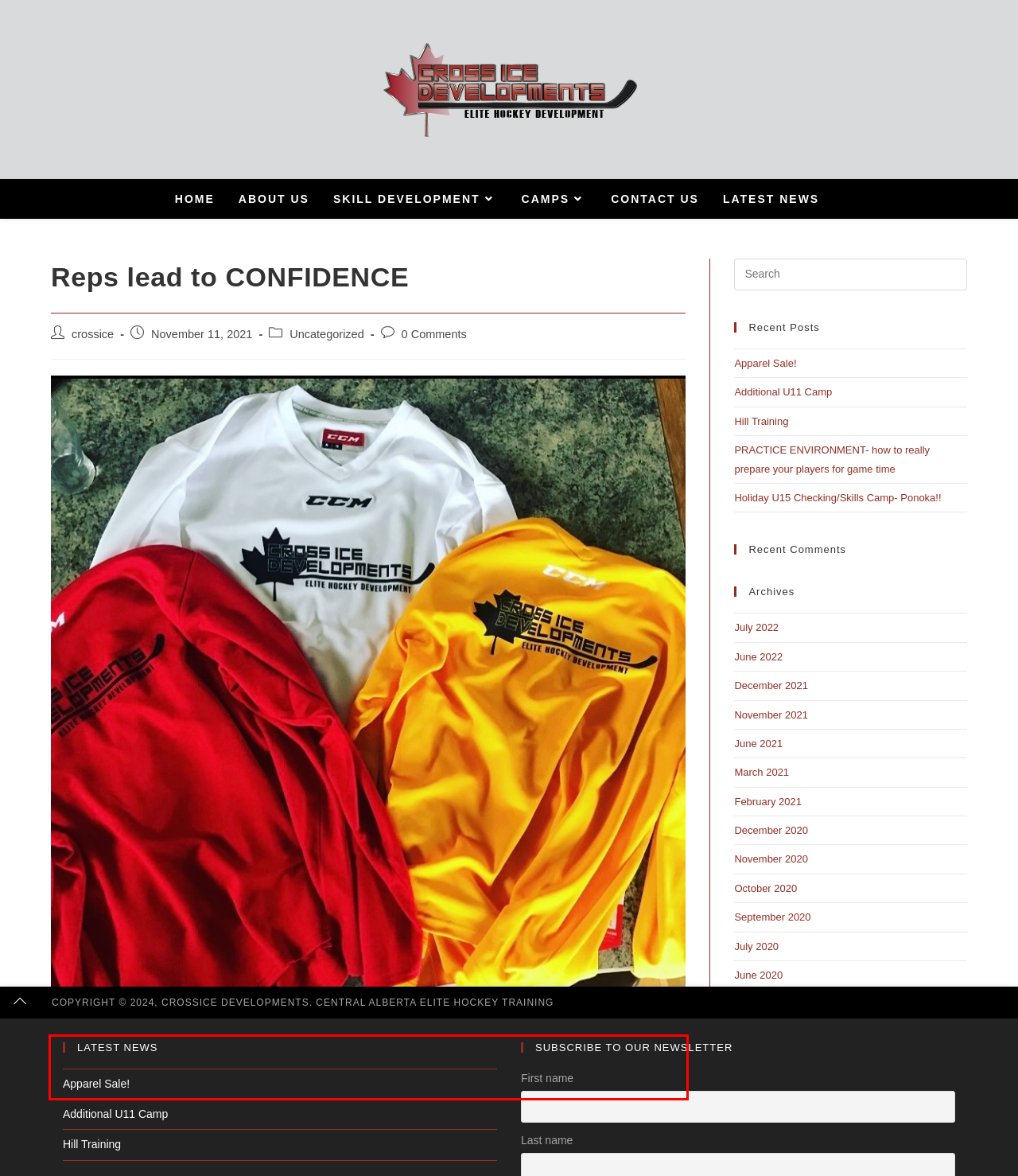Given a webpage screenshot, locate the red bounding box and extract the text content found inside it.

We always tell our players and teams, find the weakest part of your game and make it your strongest. Don’t avoid your drawbacks… winners identify, and ATTACK them. We had a U18 AA team struggling with puck movement. At the end of the day, passing dictates how fast we play as a team, and more specifically, how quickly we can transition from defence to offence.